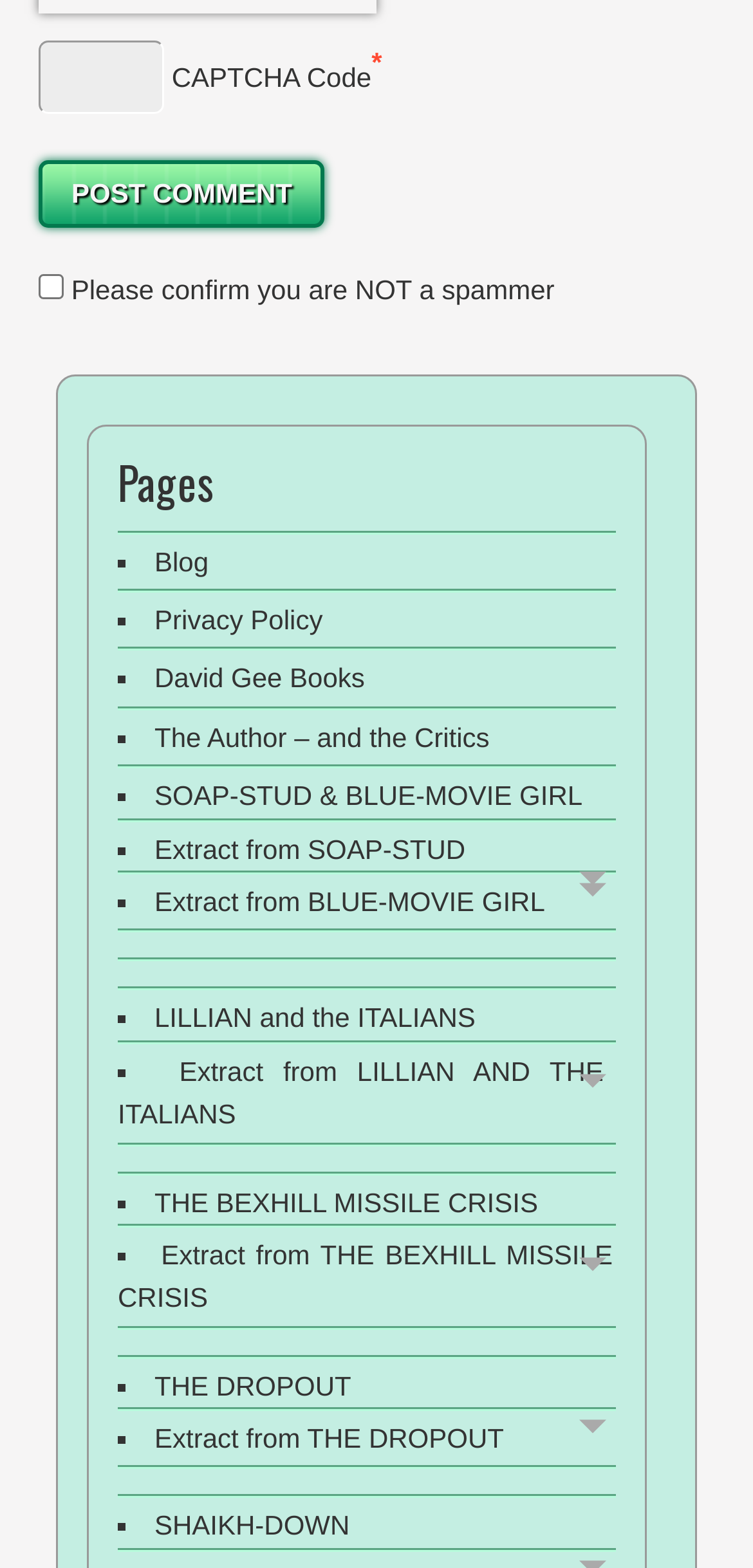Bounding box coordinates are specified in the format (top-left x, top-left y, bottom-right x, bottom-right y). All values are floating point numbers bounded between 0 and 1. Please provide the bounding box coordinate of the region this sentence describes: Blog

[0.205, 0.348, 0.277, 0.368]